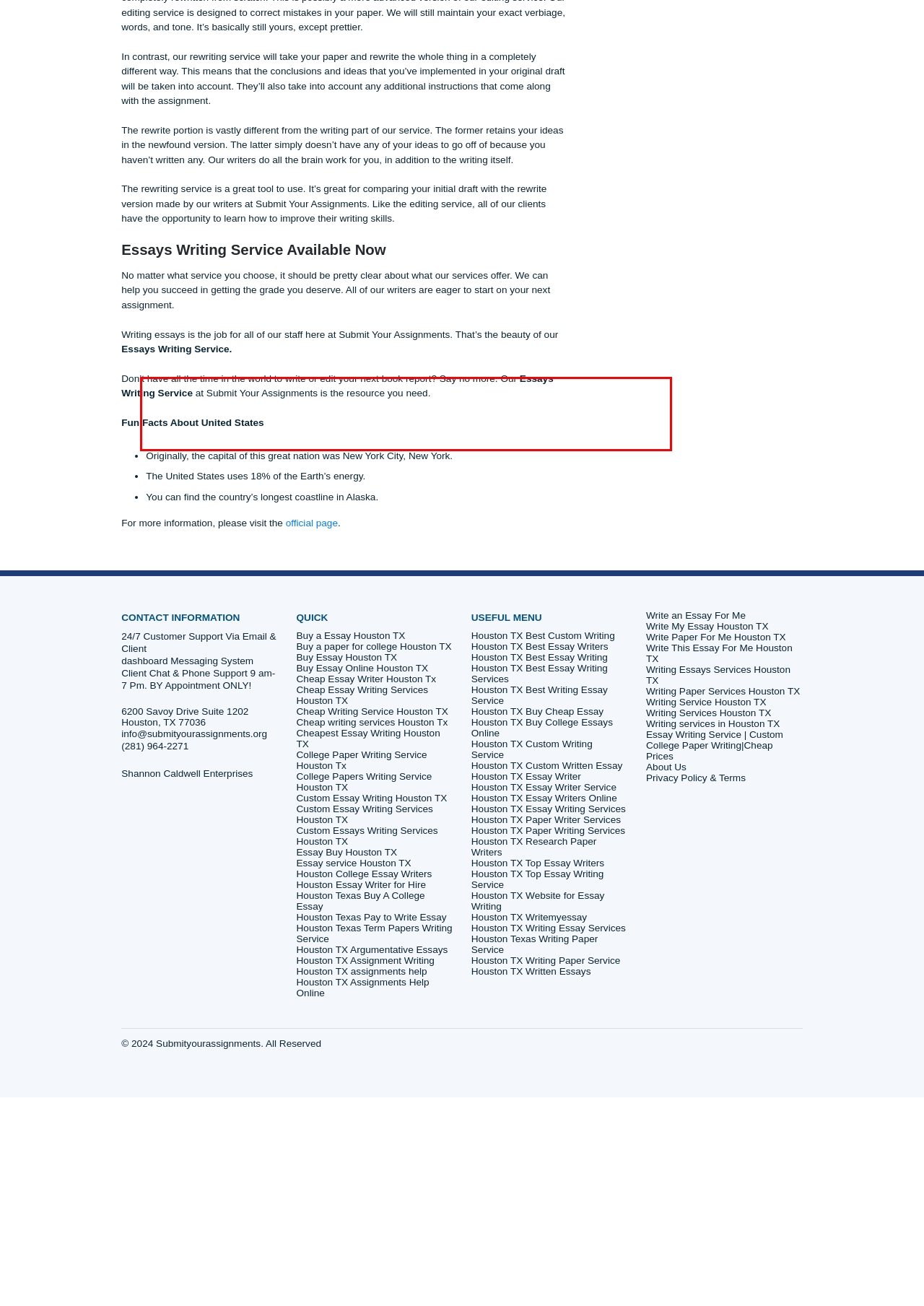Please perform OCR on the text content within the red bounding box that is highlighted in the provided webpage screenshot.

Our final part of our Essays Writing Service at Submit Your Assignments deals with having your piece completely rewritten from scratch. This is possibly a more advanced version of our editing service. Our editing service is designed to correct mistakes in your paper. We will still maintain your exact verbiage, words, and tone. It’s basically still yours, except prettier.